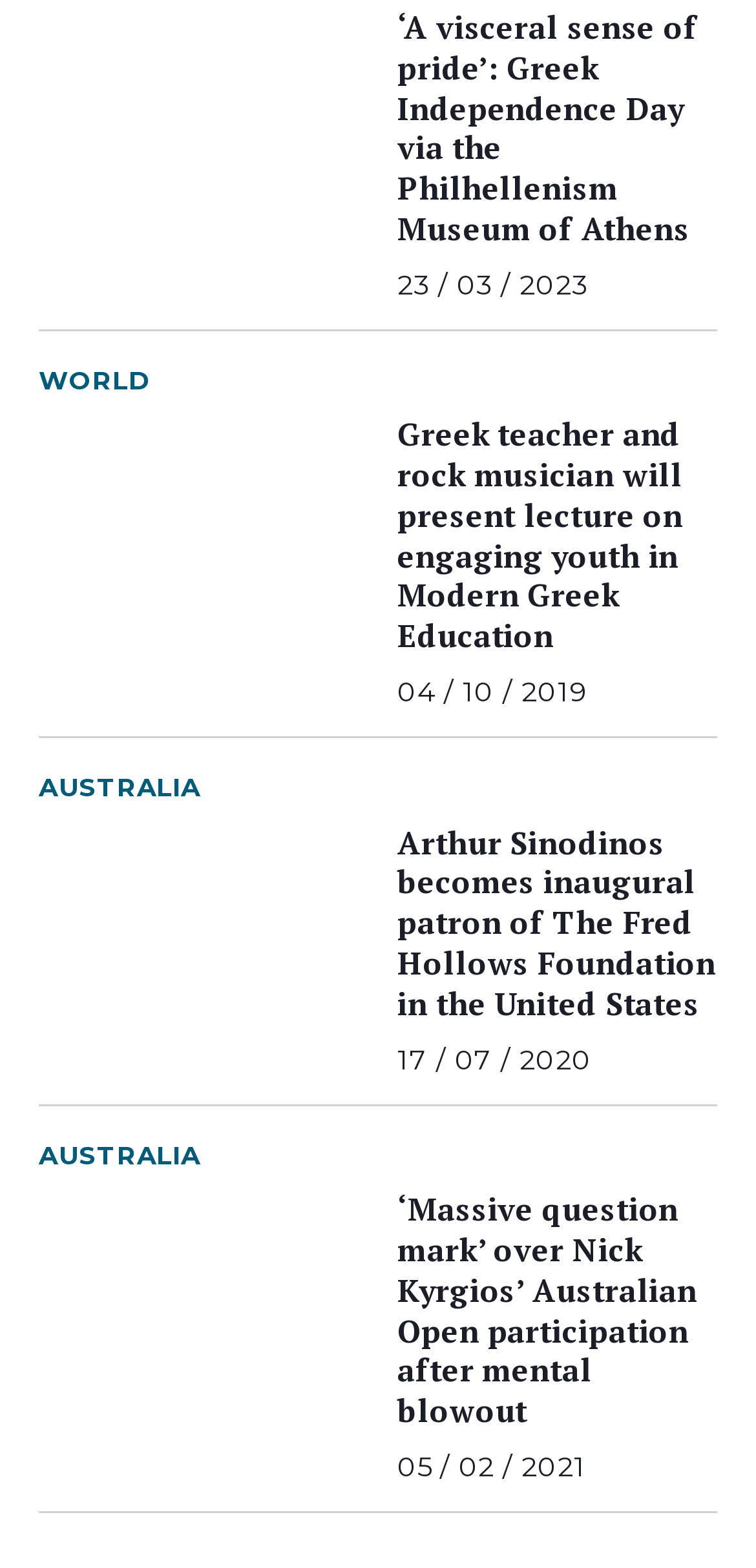Please identify the bounding box coordinates of the element's region that I should click in order to complete the following instruction: "Learn about engaging youth in Modern Greek Education". The bounding box coordinates consist of four float numbers between 0 and 1, i.e., [left, top, right, bottom].

[0.526, 0.265, 0.949, 0.419]